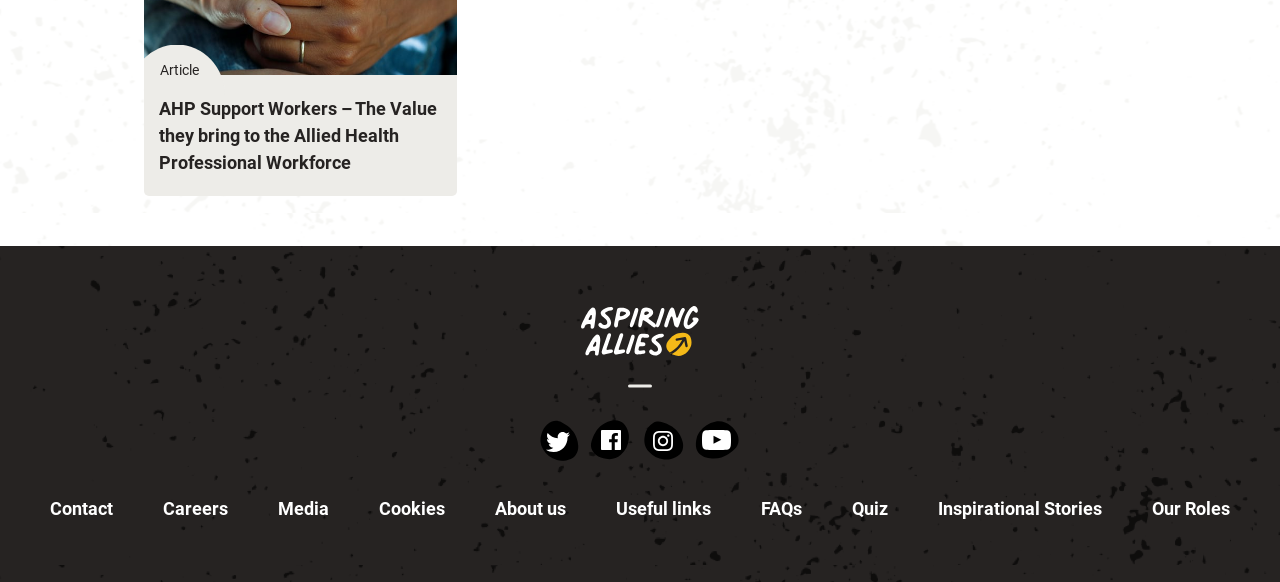Answer succinctly with a single word or phrase:
Is there a link to contact information?

Yes